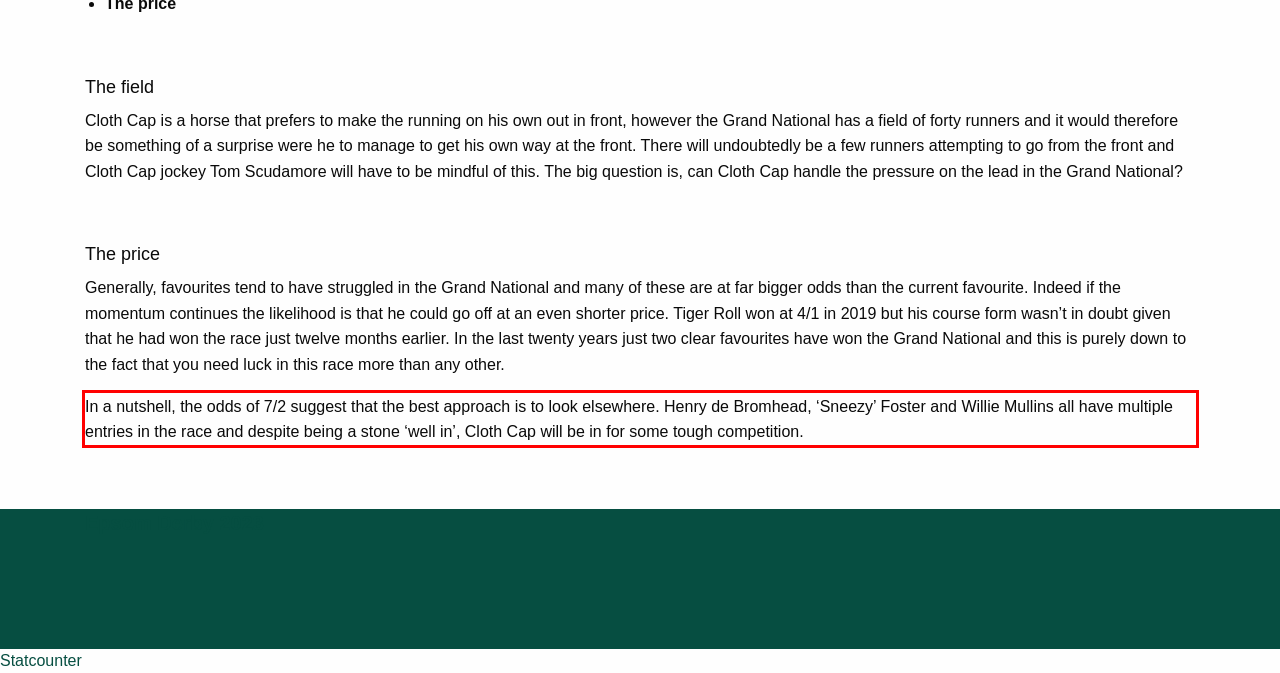Using the provided screenshot of a webpage, recognize the text inside the red rectangle bounding box by performing OCR.

In a nutshell, the odds of 7/2 suggest that the best approach is to look elsewhere. Henry de Bromhead, ‘Sneezy’ Foster and Willie Mullins all have multiple entries in the race and despite being a stone ‘well in’, Cloth Cap will be in for some tough competition.